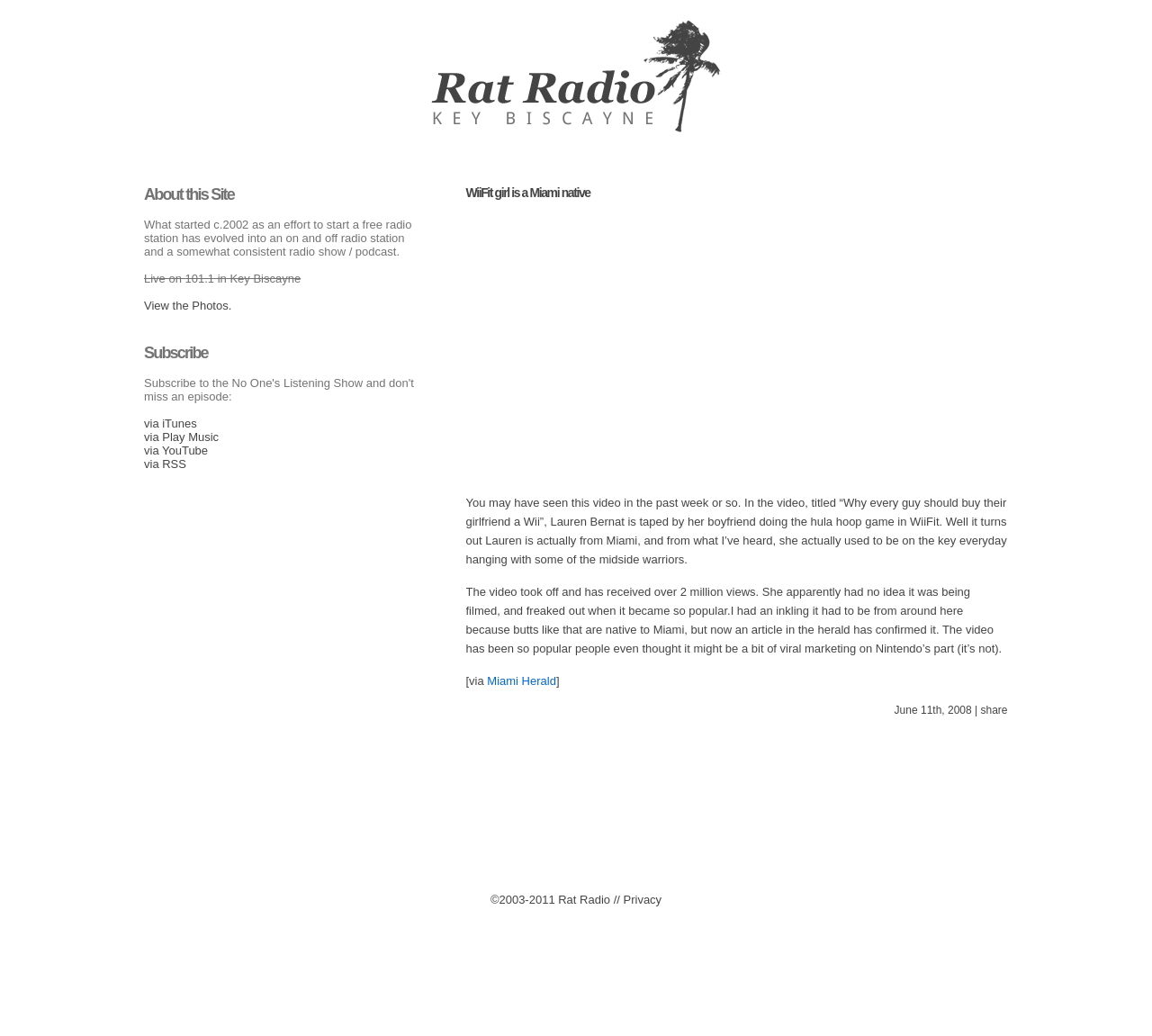Select the bounding box coordinates of the element I need to click to carry out the following instruction: "Share the article".

[0.851, 0.679, 0.875, 0.692]